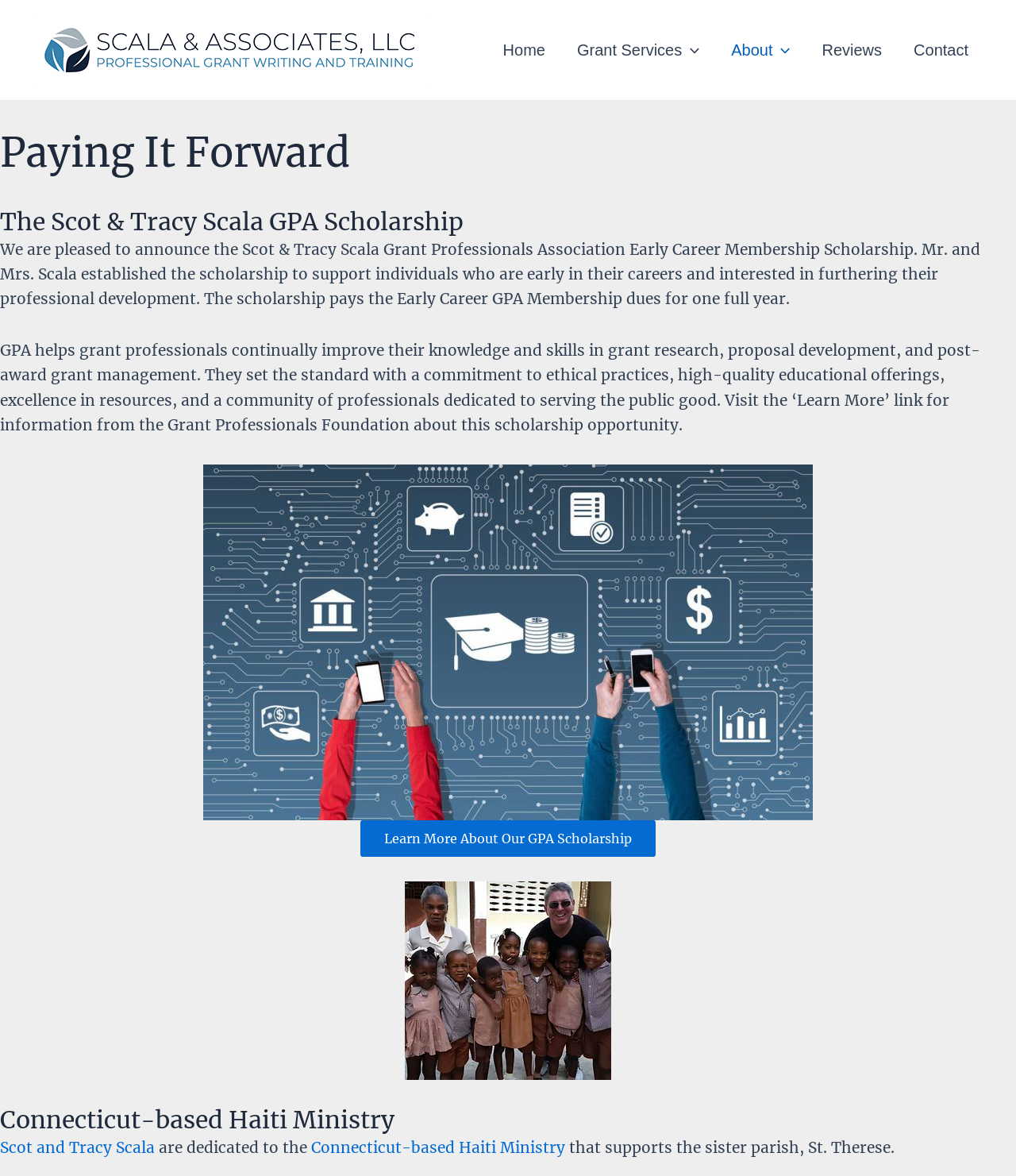Kindly determine the bounding box coordinates for the clickable area to achieve the given instruction: "Click the Scala & Associates logo".

[0.031, 0.013, 0.422, 0.072]